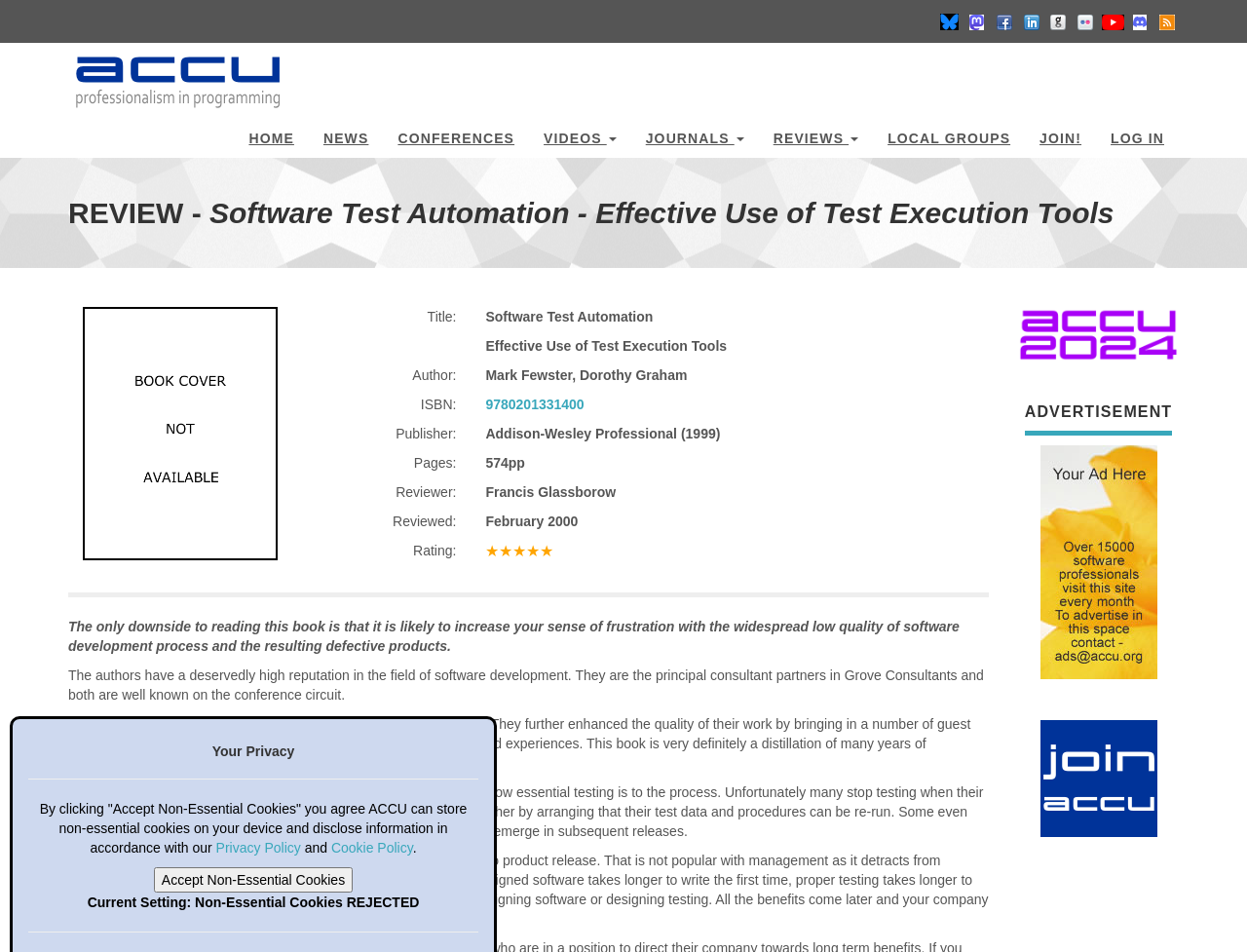Please determine the bounding box of the UI element that matches this description: Log In. The coordinates should be given as (top-left x, top-left y, bottom-right x, bottom-right y), with all values between 0 and 1.

[0.879, 0.12, 0.945, 0.166]